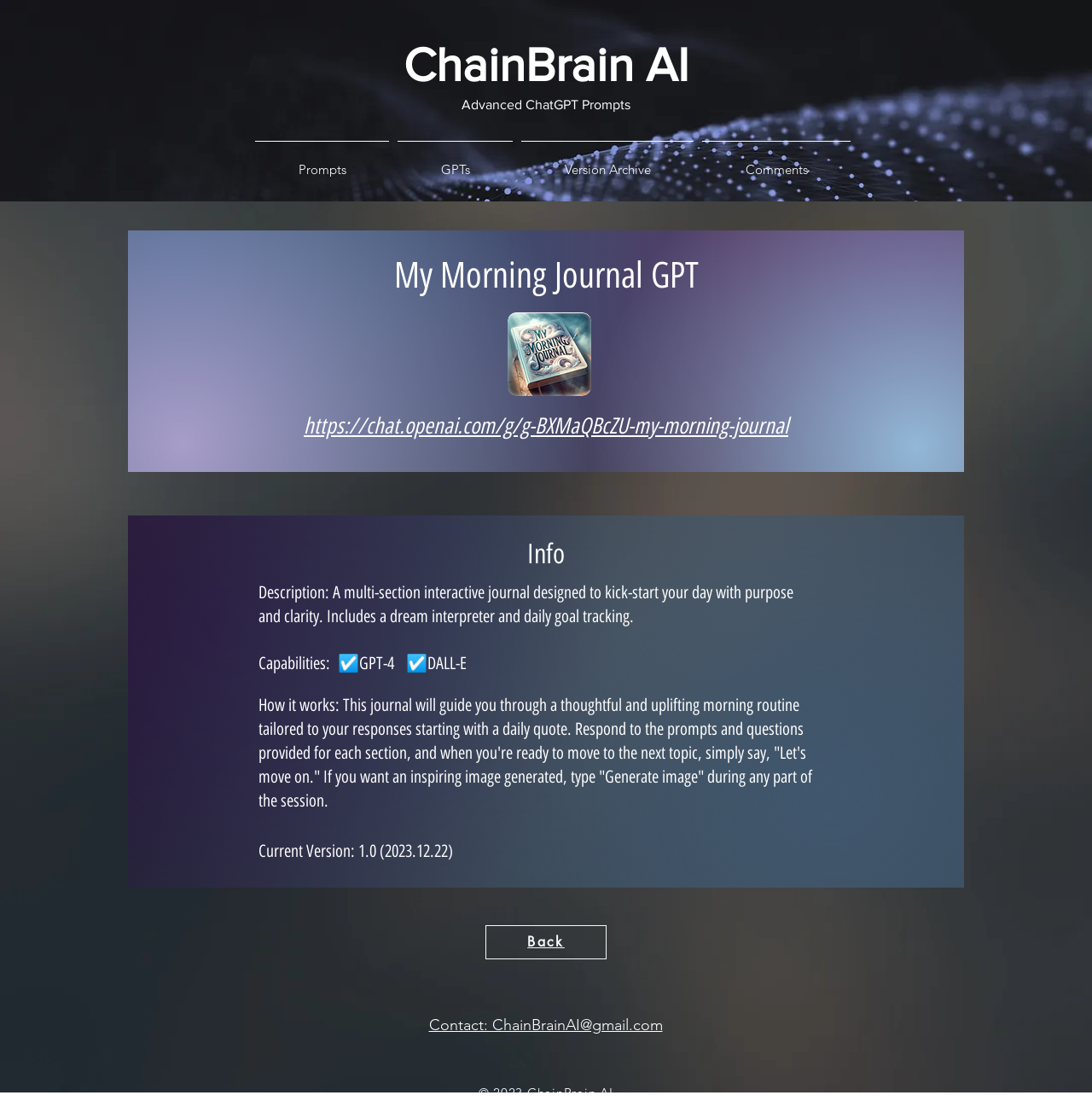Bounding box coordinates are specified in the format (top-left x, top-left y, bottom-right x, bottom-right y). All values are floating point numbers bounded between 0 and 1. Please provide the bounding box coordinate of the region this sentence describes: Back

[0.445, 0.84, 0.555, 0.871]